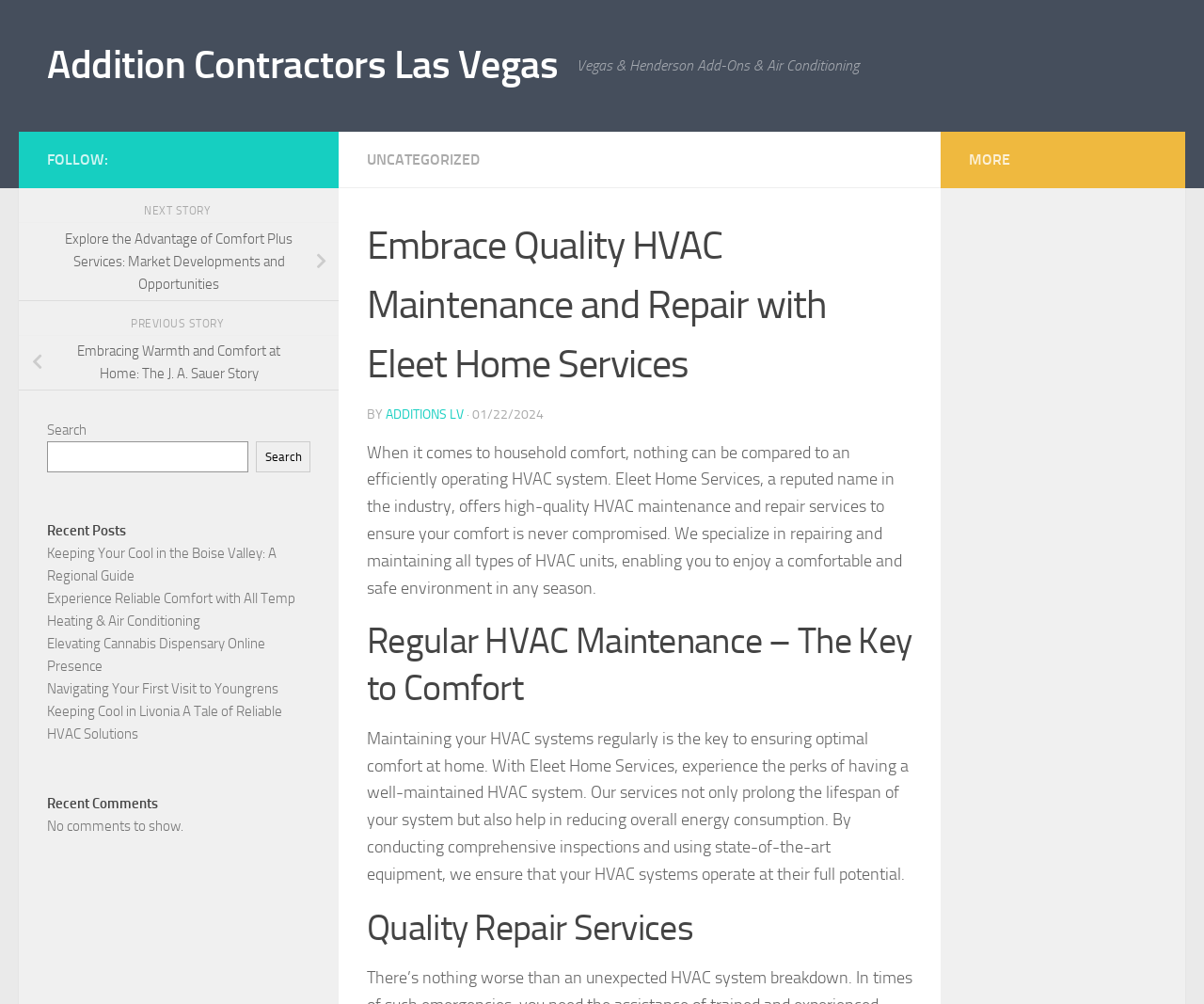Analyze and describe the webpage in a detailed narrative.

The webpage is about Eleet Home Services, a company that provides HVAC maintenance and repair services. At the top, there is a link to skip to the content and another link to "Addition Contractors Las Vegas". Below these links, there is a heading that reads "Vegas & Henderson Add-Ons & Air Conditioning". 

On the left side, there is a section with a heading "Embrace Quality HVAC Maintenance and Repair with Eleet Home Services" followed by a link to "UNCATEGORIZED" and a series of links and text, including "BY", "ADDITIONS LV", a date "01/22/2024", and a brief description of the company's services.

Below this section, there is a paragraph of text that explains the importance of efficient HVAC systems and how Eleet Home Services can provide high-quality maintenance and repair services. This is followed by three headings: "Regular HVAC Maintenance – The Key to Comfort", "Quality Repair Services", and corresponding paragraphs of text that describe the benefits of regular maintenance and the company's repair services.

On the right side, there are several links and text, including "FOLLOW:", "NEXT STORY", "PREVIOUS STORY", and links to other stories. There is also a search bar with a button and a heading "Recent Posts" followed by five links to recent posts. Below these links, there is a heading "Recent Comments" and a message that says "No comments to show." At the bottom right, there is a link to "MORE".